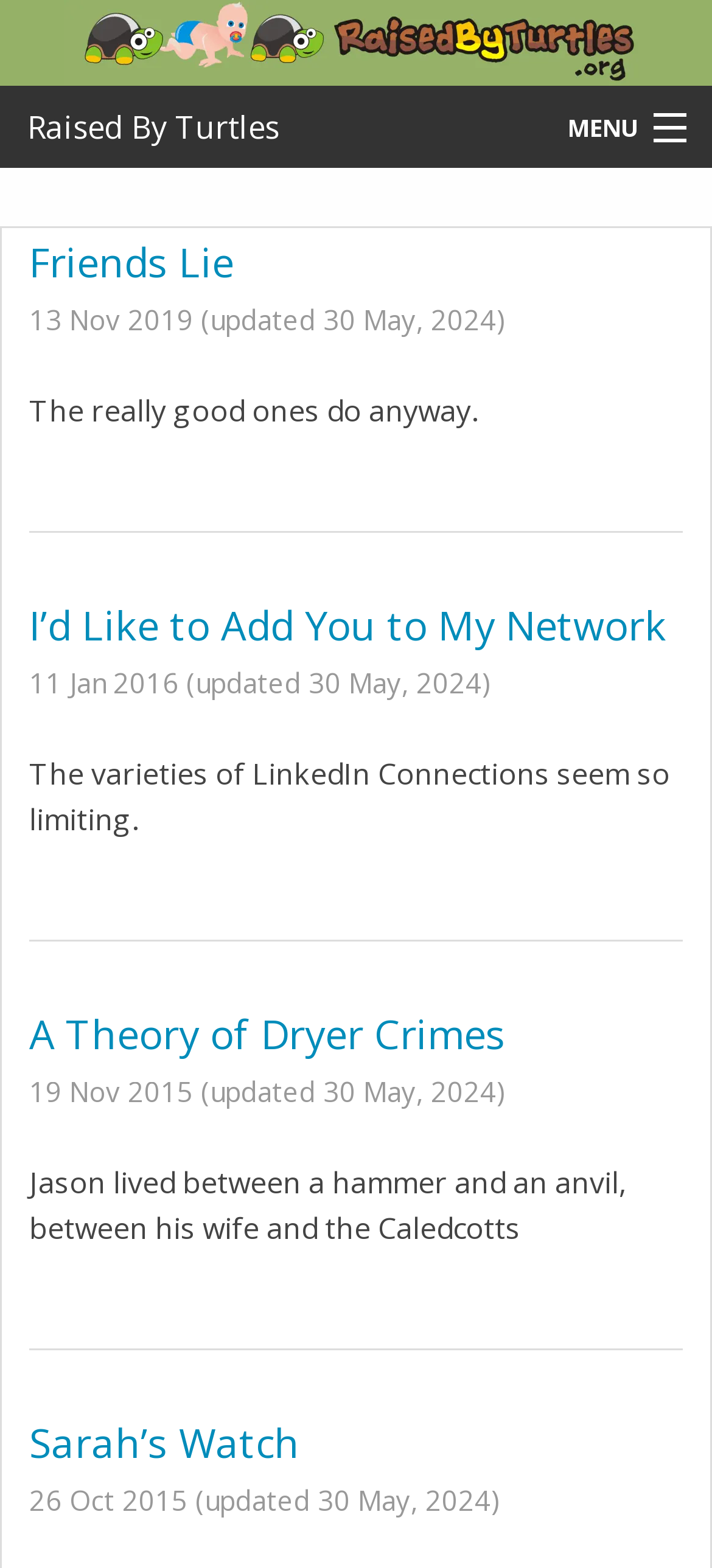Extract the bounding box for the UI element that matches this description: "Raised By Turtles".

[0.0, 0.055, 0.75, 0.107]